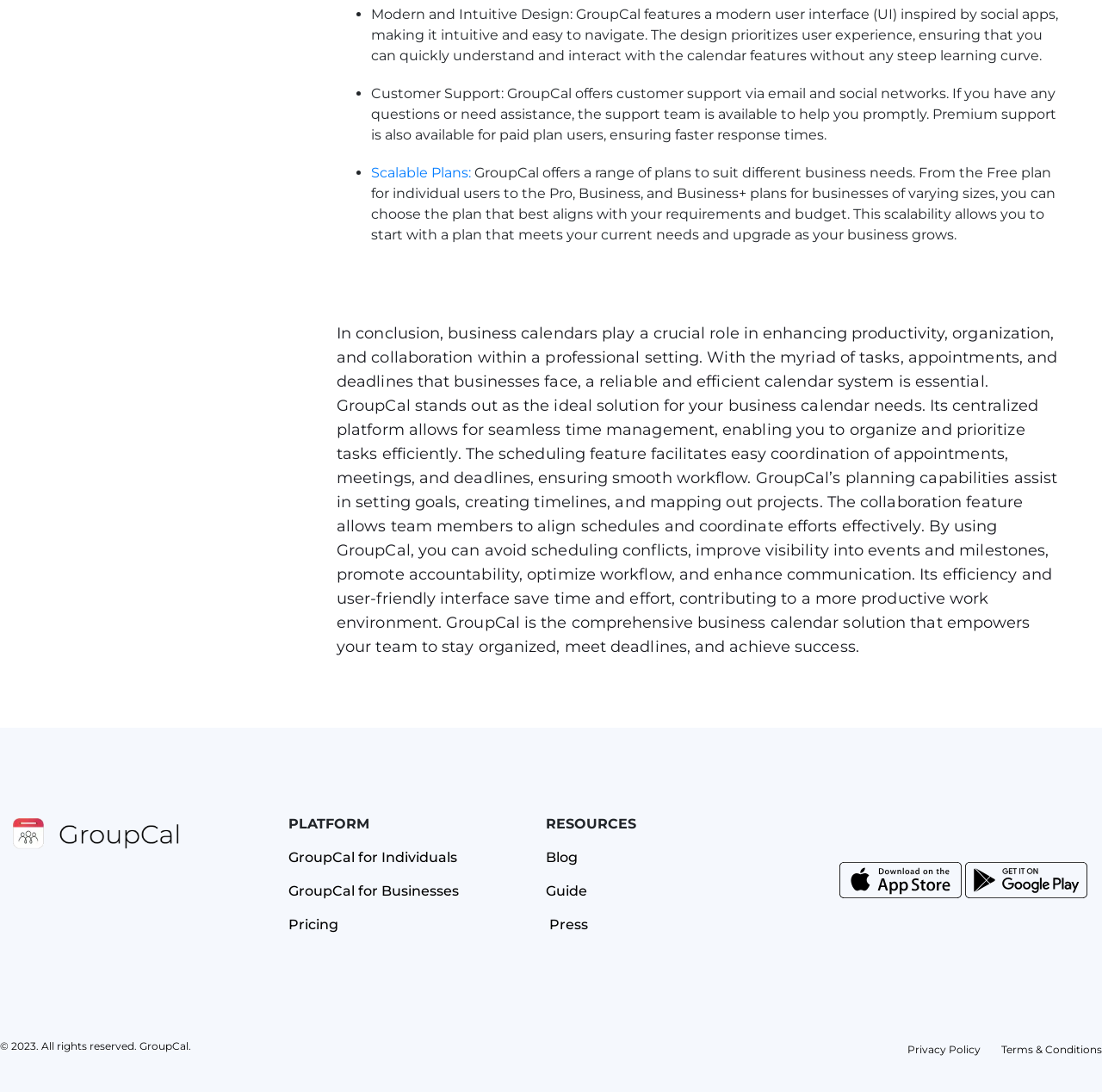Use a single word or phrase to answer the question: 
What kind of support does GroupCal offer?

Customer support via email and social networks